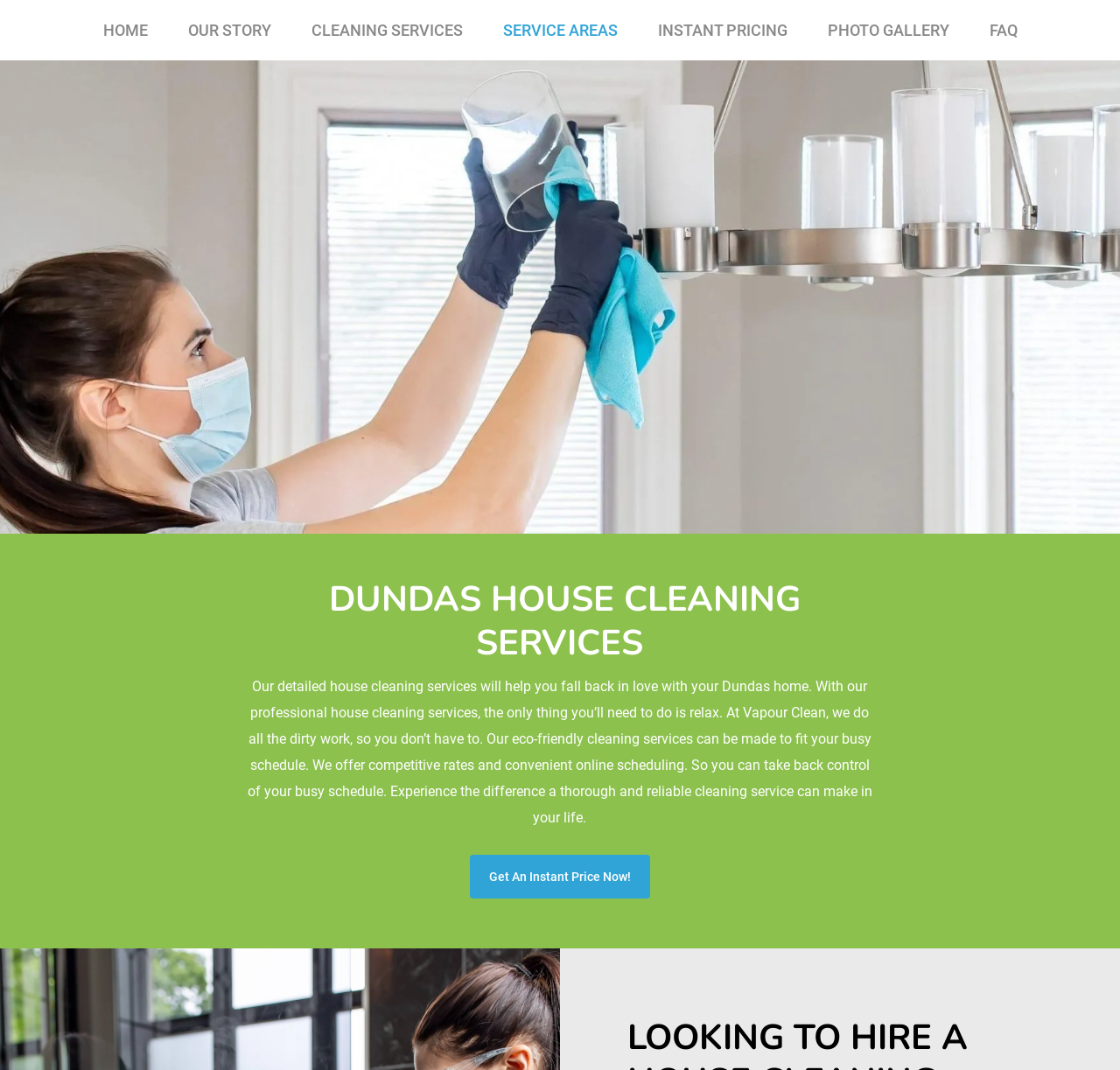Describe in detail what you see on the webpage.

The webpage is about Vapour Clean, a house cleaning service provider in Dundas. At the top, there is a navigation menu with six links: HOME, OUR STORY, CLEANING SERVICES, SERVICE AREAS, INSTANT PRICING, and PHOTO GALLERY, followed by an FAQ link. 

Below the navigation menu, there is a heading that reads "DUNDAS HOUSE CLEANING SERVICES" in a prominent position. 

Under the heading, a paragraph of text describes the services offered by Vapour Clean, emphasizing the professional and eco-friendly nature of their cleaning services, as well as the convenience of online scheduling. 

To the right of the paragraph, there is a call-to-action link "Get An Instant Price Now!" that encourages visitors to take action.